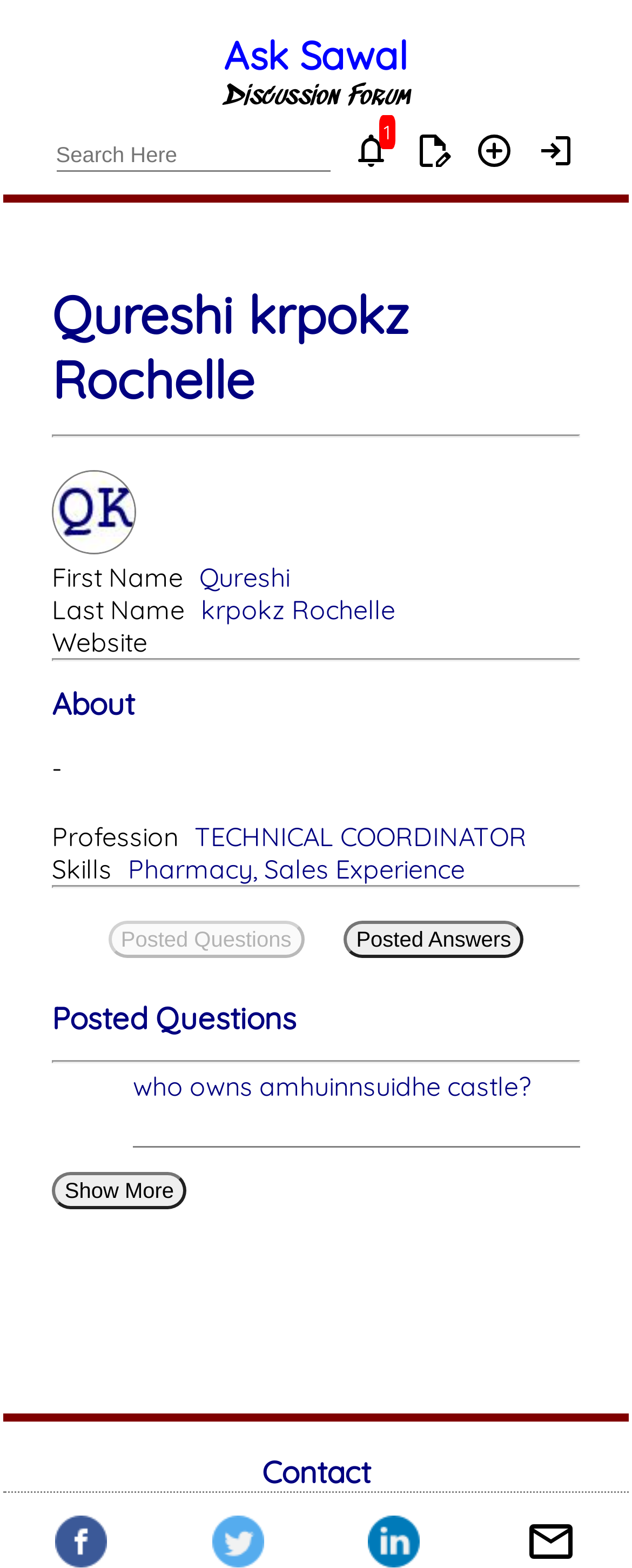What is the purpose of the 'Write Answer' button?
Based on the image, give a concise answer in the form of a single word or short phrase.

To write an answer